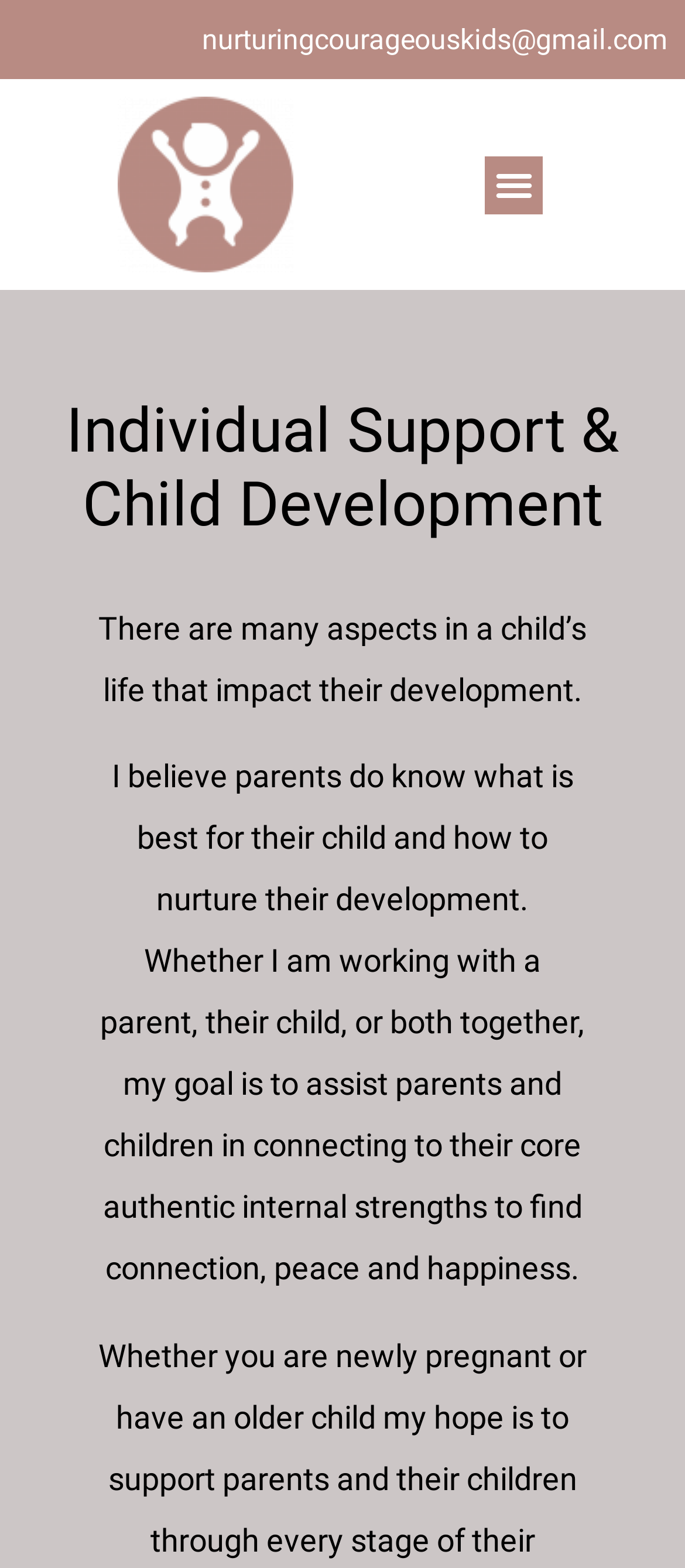Answer the question using only a single word or phrase: 
What is the image on the top-right corner?

cropped-fav_icon.png